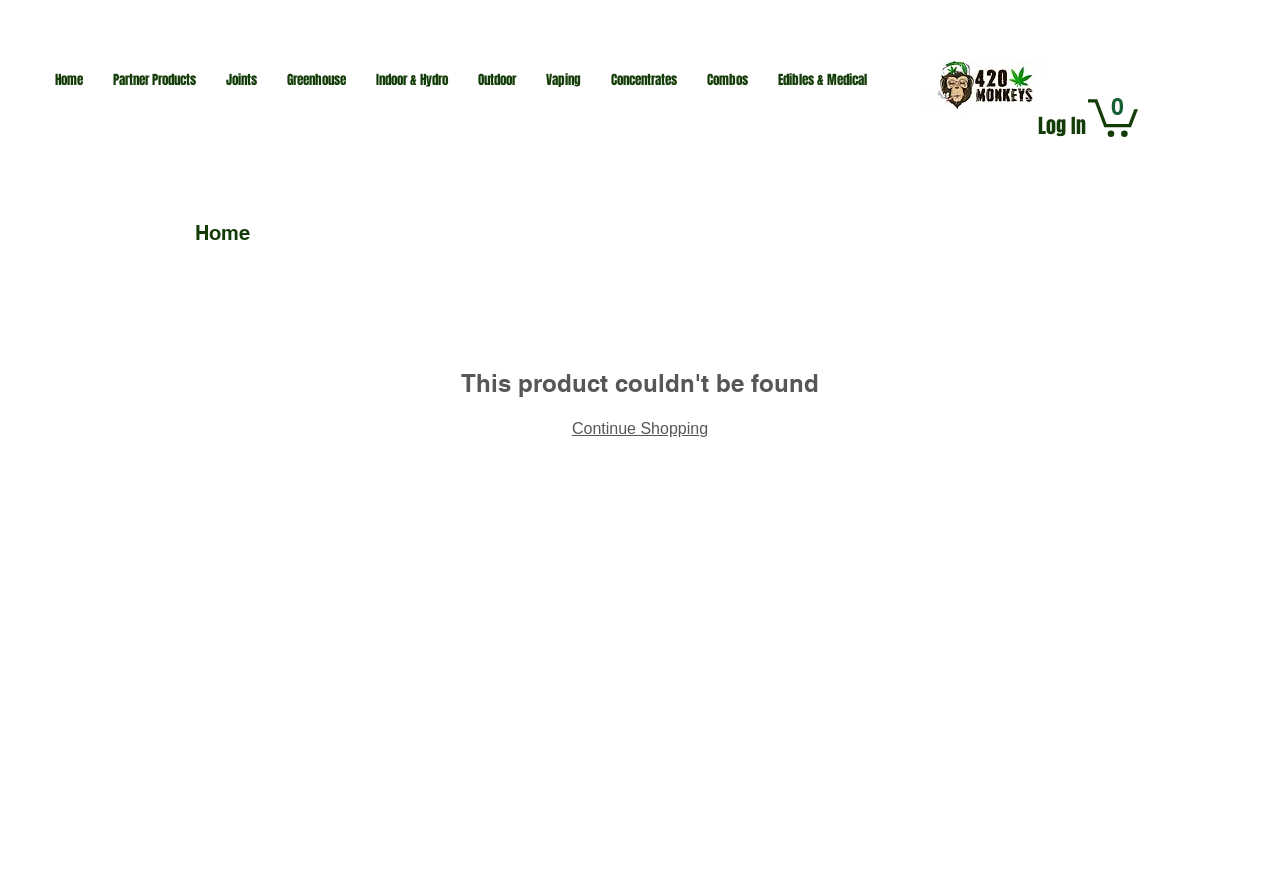Locate the bounding box coordinates of the element to click to perform the following action: 'continue shopping'. The coordinates should be given as four float values between 0 and 1, in the form of [left, top, right, bottom].

[0.447, 0.469, 0.553, 0.488]